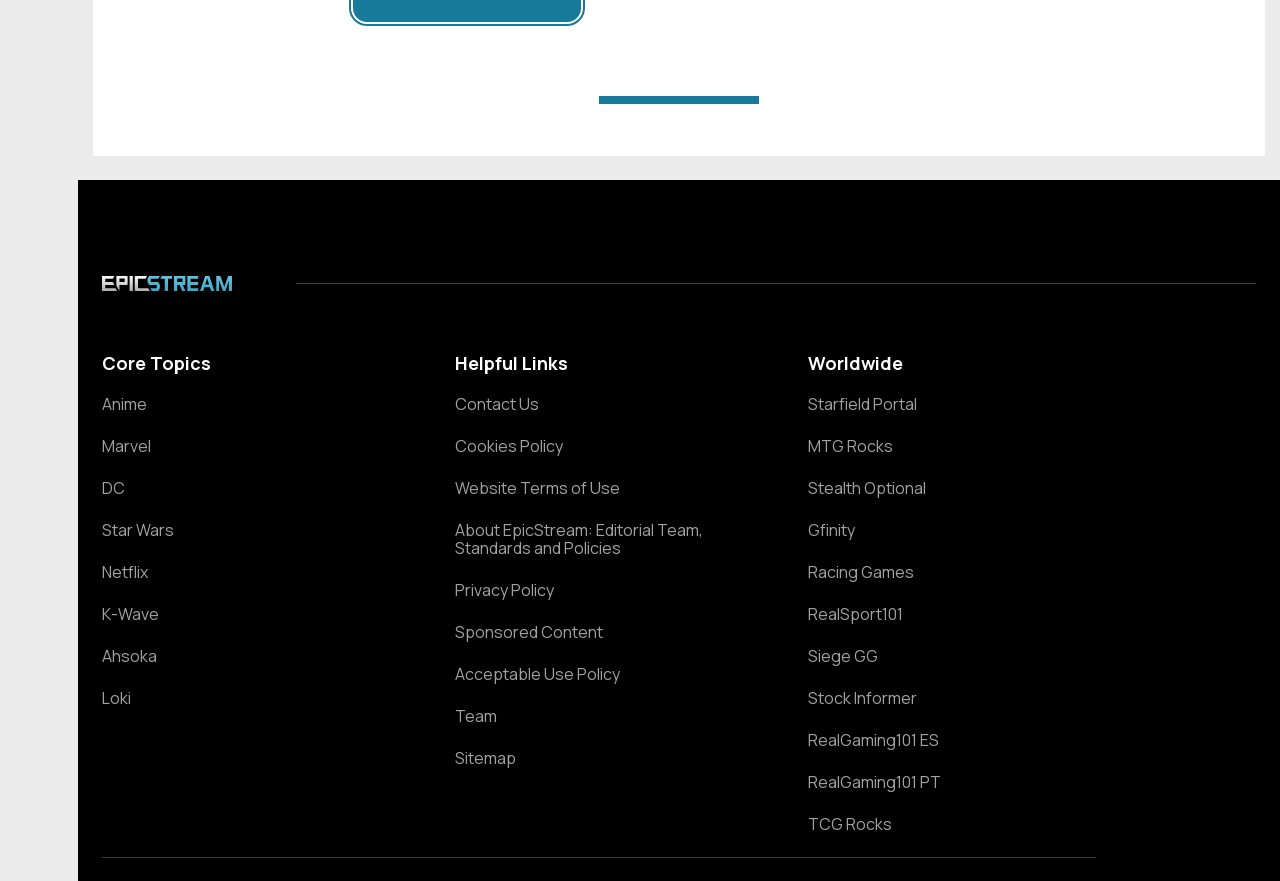Find the bounding box coordinates of the UI element according to this description: "Acceptable Use Policy".

[0.355, 0.755, 0.594, 0.775]